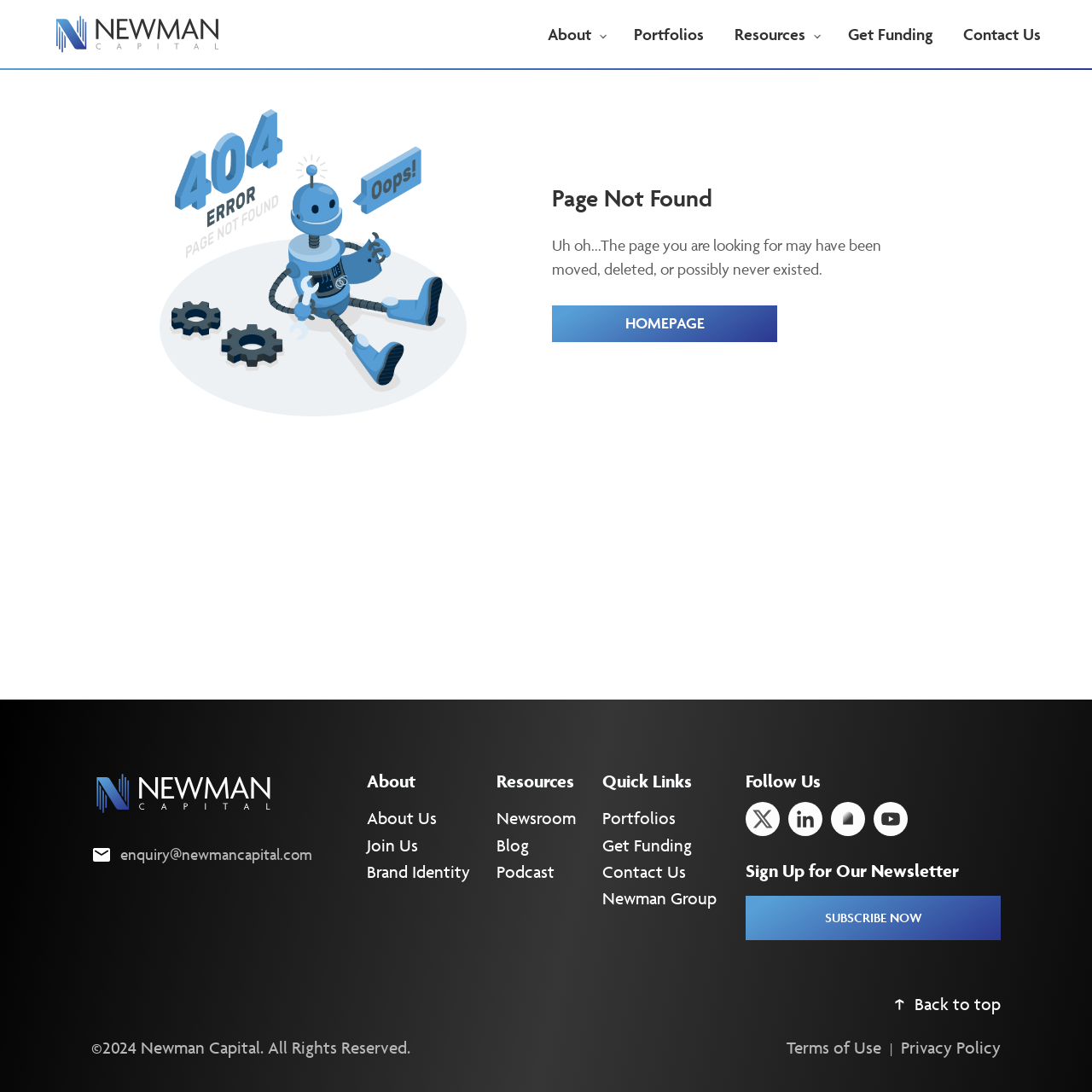Please provide a short answer using a single word or phrase for the question:
What is the link text below the 'Page Not Found' heading?

HOMEPAGE